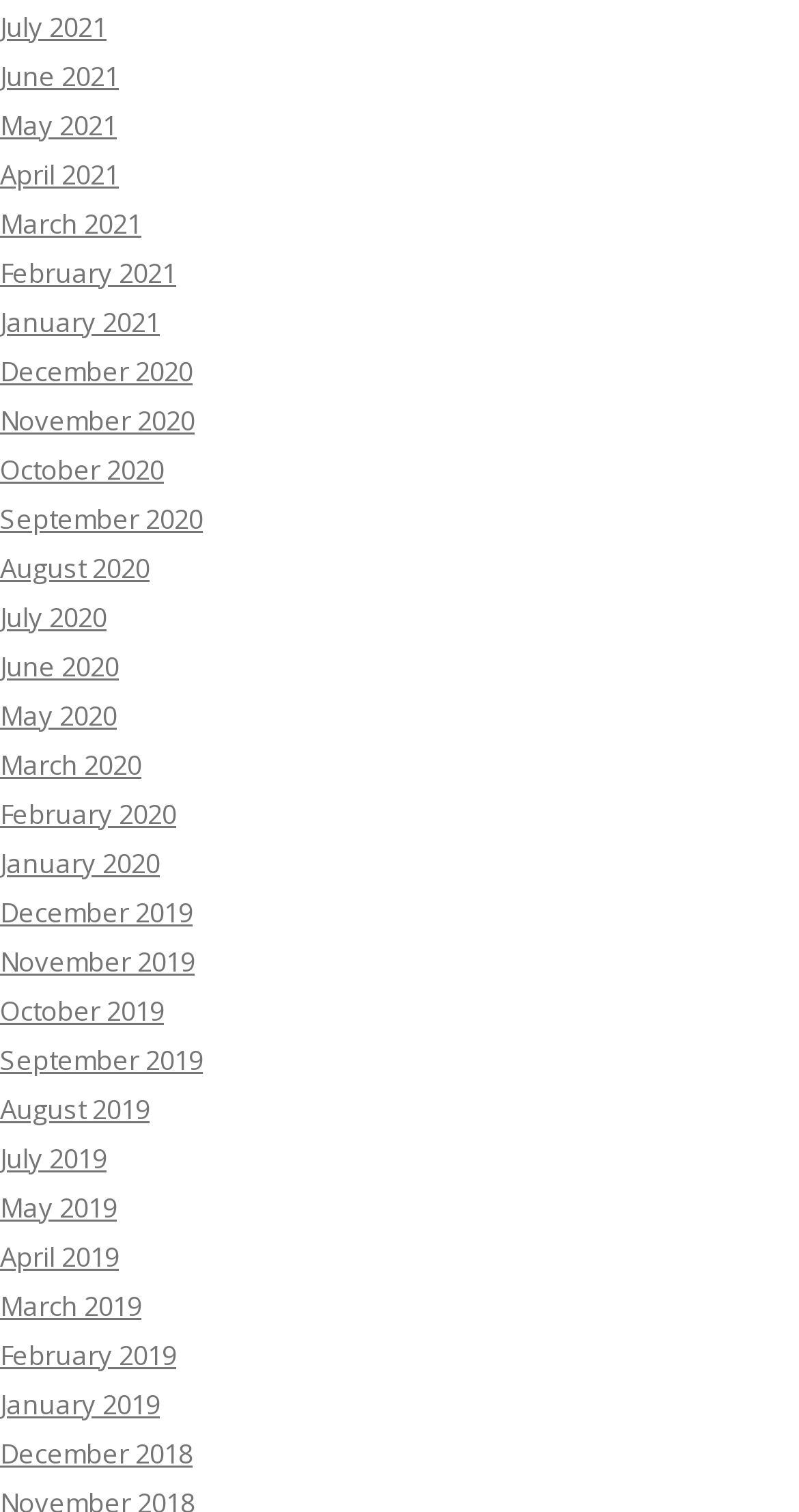Find the bounding box coordinates for the HTML element specified by: "November 2020".

[0.0, 0.266, 0.244, 0.29]